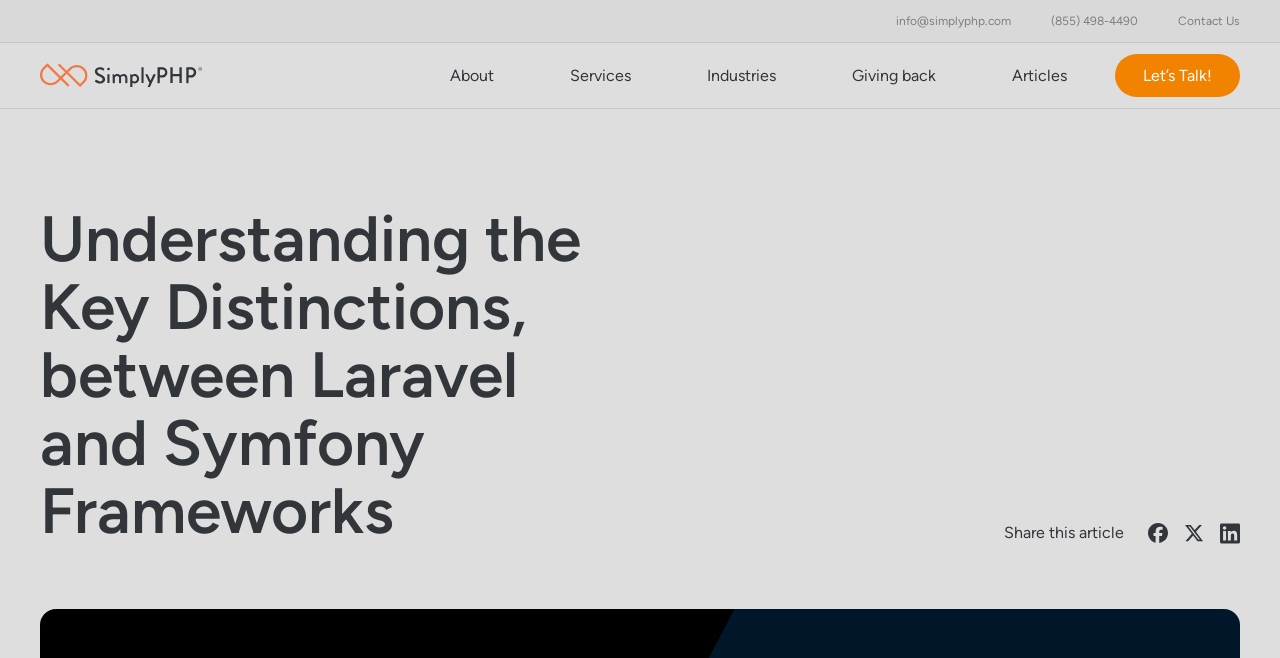Using the format (top-left x, top-left y, bottom-right x, bottom-right y), and given the element description, identify the bounding box coordinates within the screenshot: parent_node: Share this article

[0.947, 0.793, 0.969, 0.827]